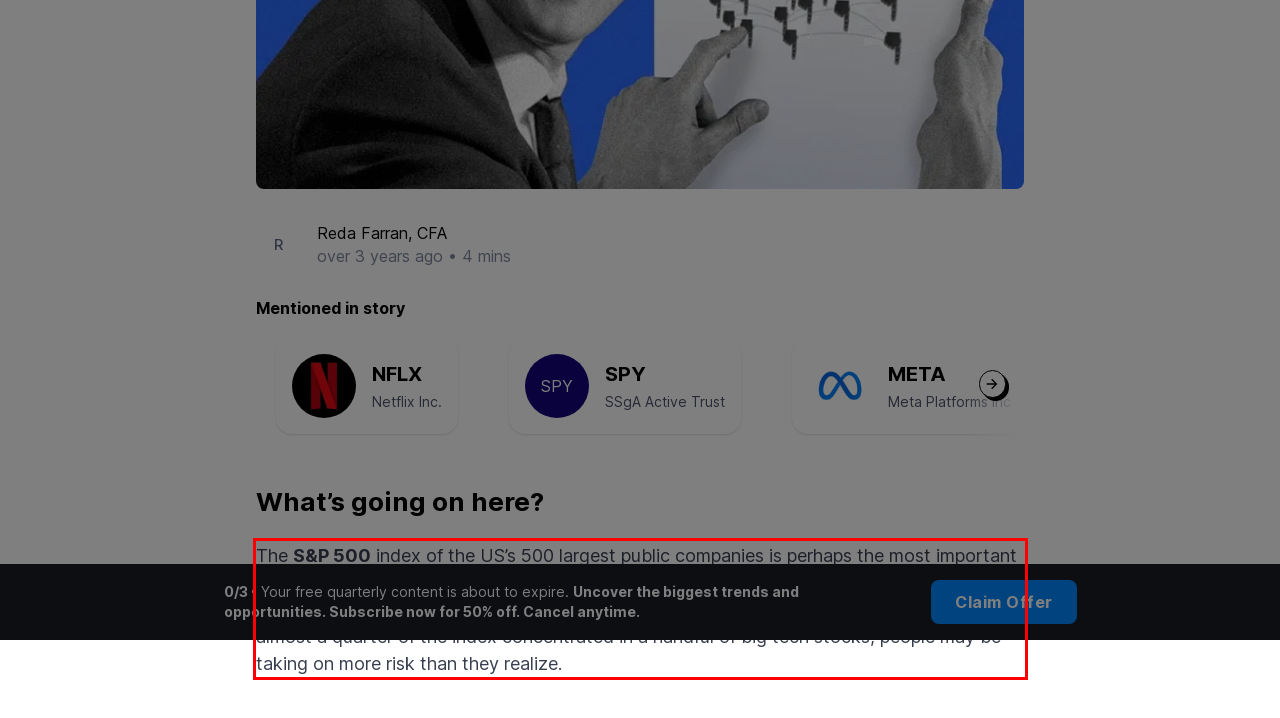Locate the red bounding box in the provided webpage screenshot and use OCR to determine the text content inside it.

The S&P 500 index of the US’s 500 largest public companies is perhaps the most important stock index in the world. With over $10 trillion tracking or otherwise tied to the S&P 500’s value, its composition is of great importance to active and passive investors alike. But with almost a quarter of the index concentrated in a handful of big tech stocks, people may be taking on more risk than they realize.